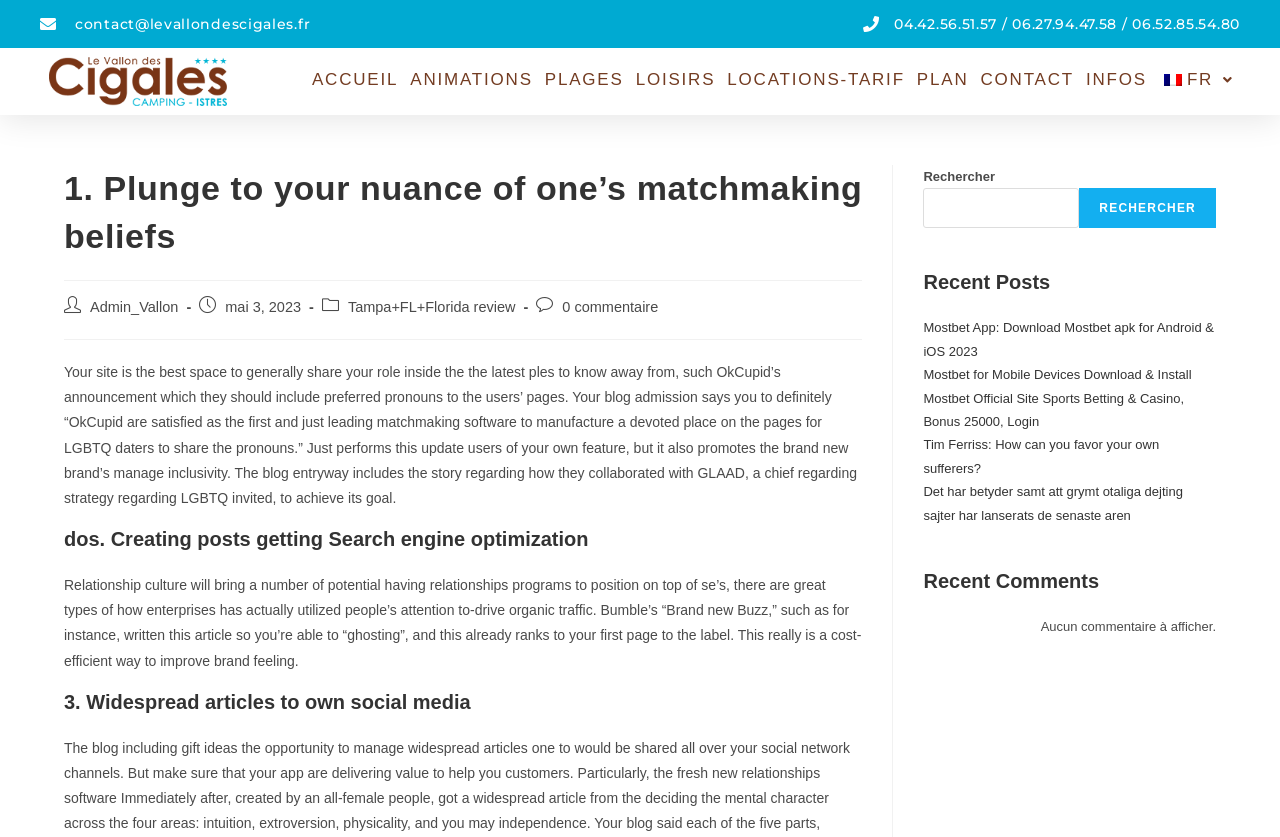Locate the bounding box coordinates of the segment that needs to be clicked to meet this instruction: "Check the recent posts".

[0.721, 0.321, 0.95, 0.354]